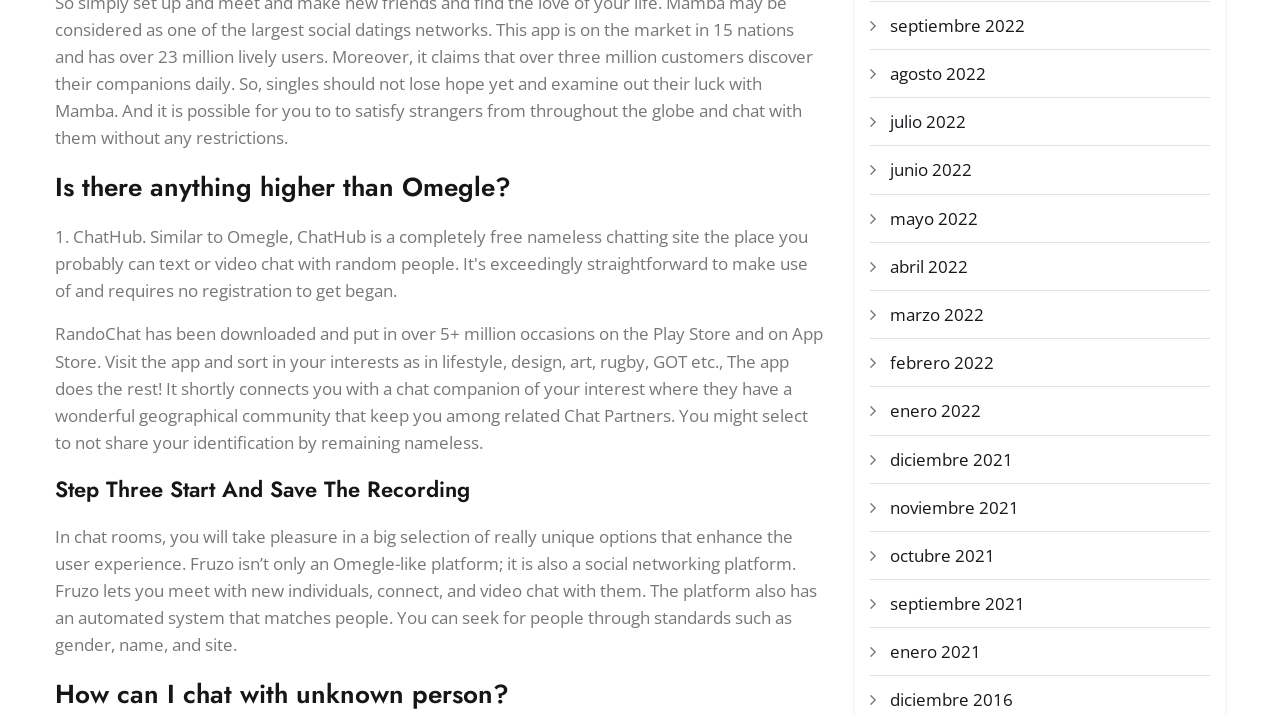Determine the bounding box coordinates of the section to be clicked to follow the instruction: "Click the 'agosto 2022' link". The coordinates should be given as four float numbers between 0 and 1, formatted as [left, top, right, bottom].

[0.695, 0.087, 0.77, 0.119]